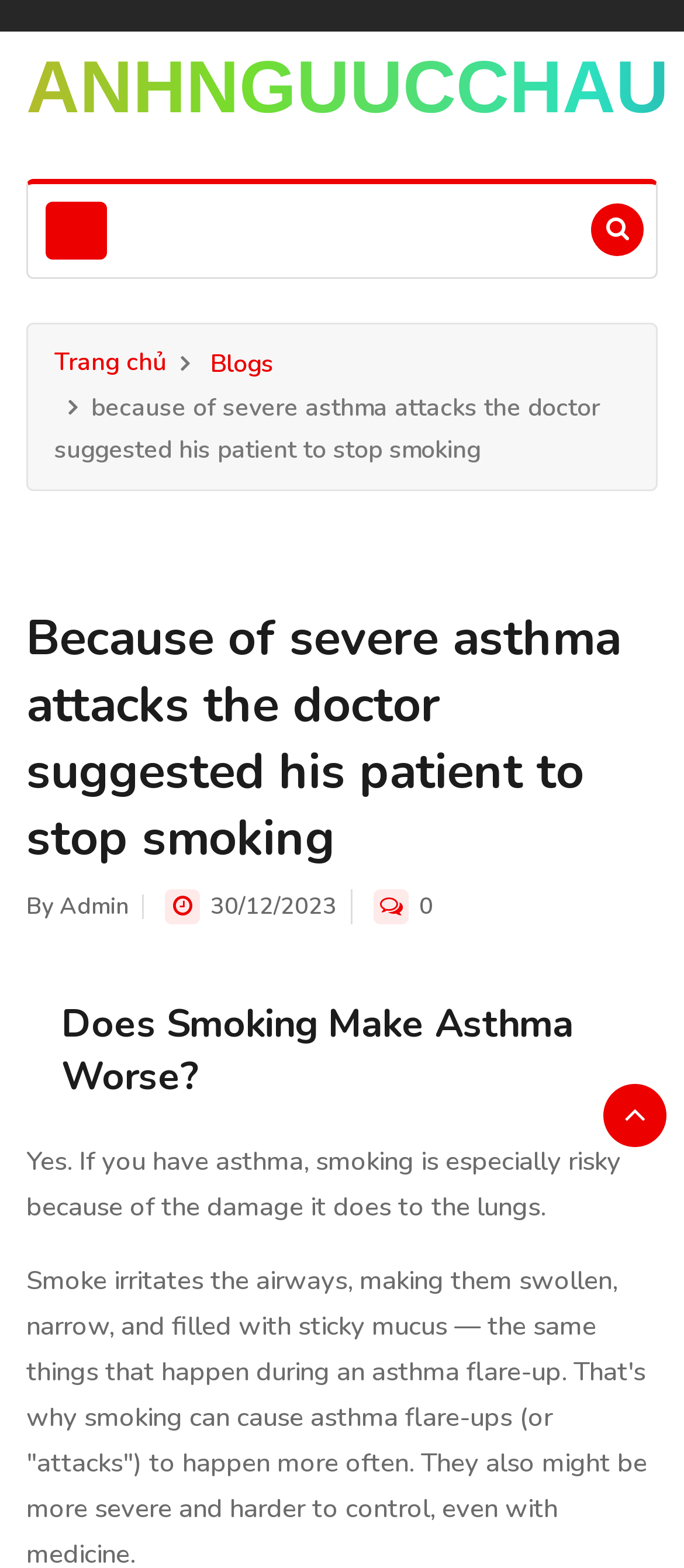Determine the heading of the webpage and extract its text content.

Because of severe asthma attacks the doctor suggested his patient to stop smoking